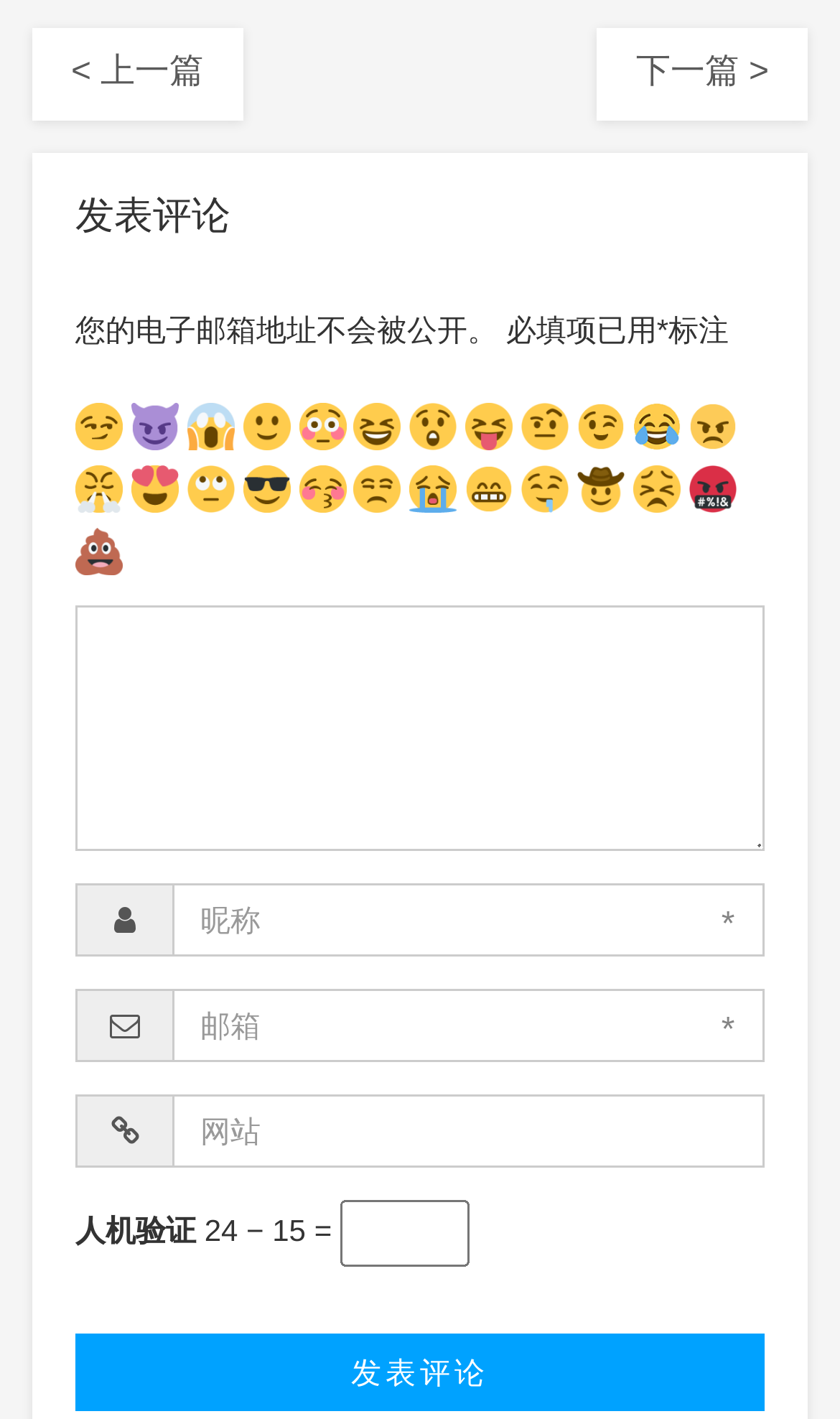Please identify the coordinates of the bounding box for the clickable region that will accomplish this instruction: "input your nickname".

[0.205, 0.622, 0.91, 0.674]